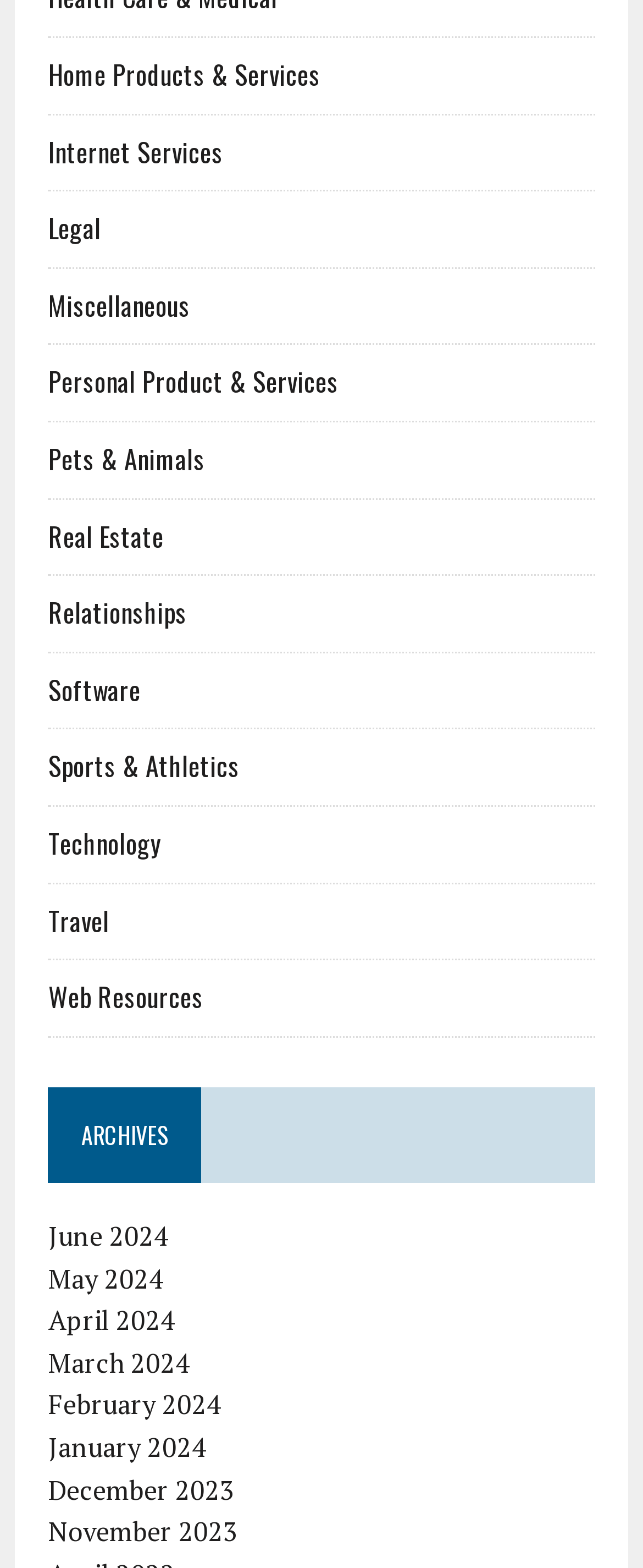Find the bounding box coordinates for the area that must be clicked to perform this action: "go to Home Products & Services".

[0.075, 0.035, 0.498, 0.06]